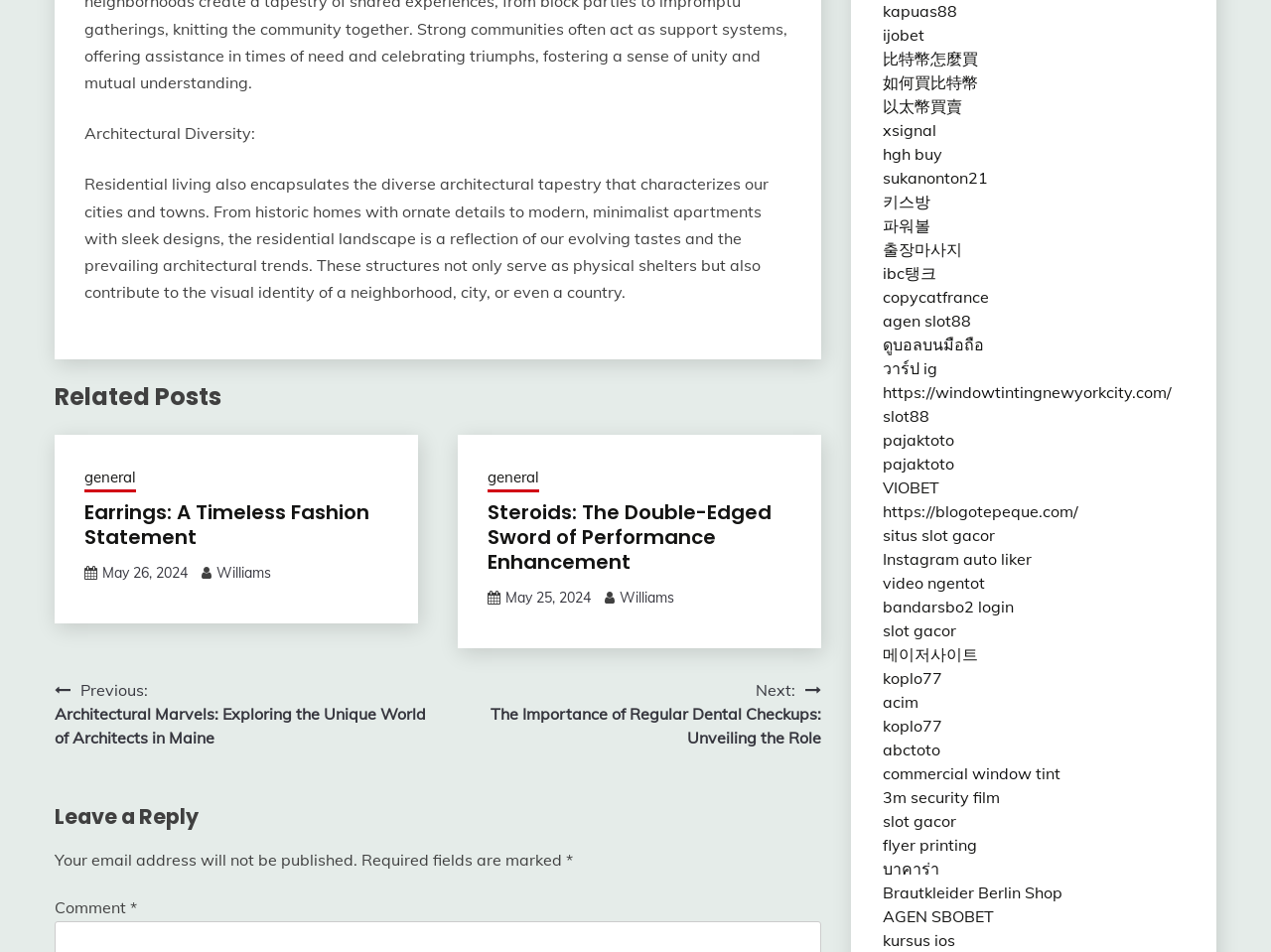Find the bounding box coordinates of the element to click in order to complete this instruction: "Click on 'kapuas88'". The bounding box coordinates must be four float numbers between 0 and 1, denoted as [left, top, right, bottom].

[0.694, 0.001, 0.753, 0.022]